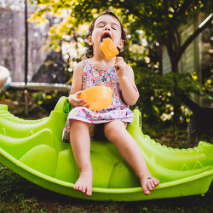Give a detailed account of the visual elements in the image.

In the heart of a sunny garden, a joyful child revels in a moment of carefree play, sitting atop a vibrant green slide shaped like a crocodile. Dressed in a charming floral-patterned dress, she beams with delight, licking a bright orange popsicle while clutching an orange bowl in her other hand. The soft sunlight filters through the surrounding trees, casting a warm glow that highlights her innocence and joy. This enchanting scene captures the essence of childhood memories filled with laughter, play, and outdoor adventures, celebrating the simple pleasures of life.